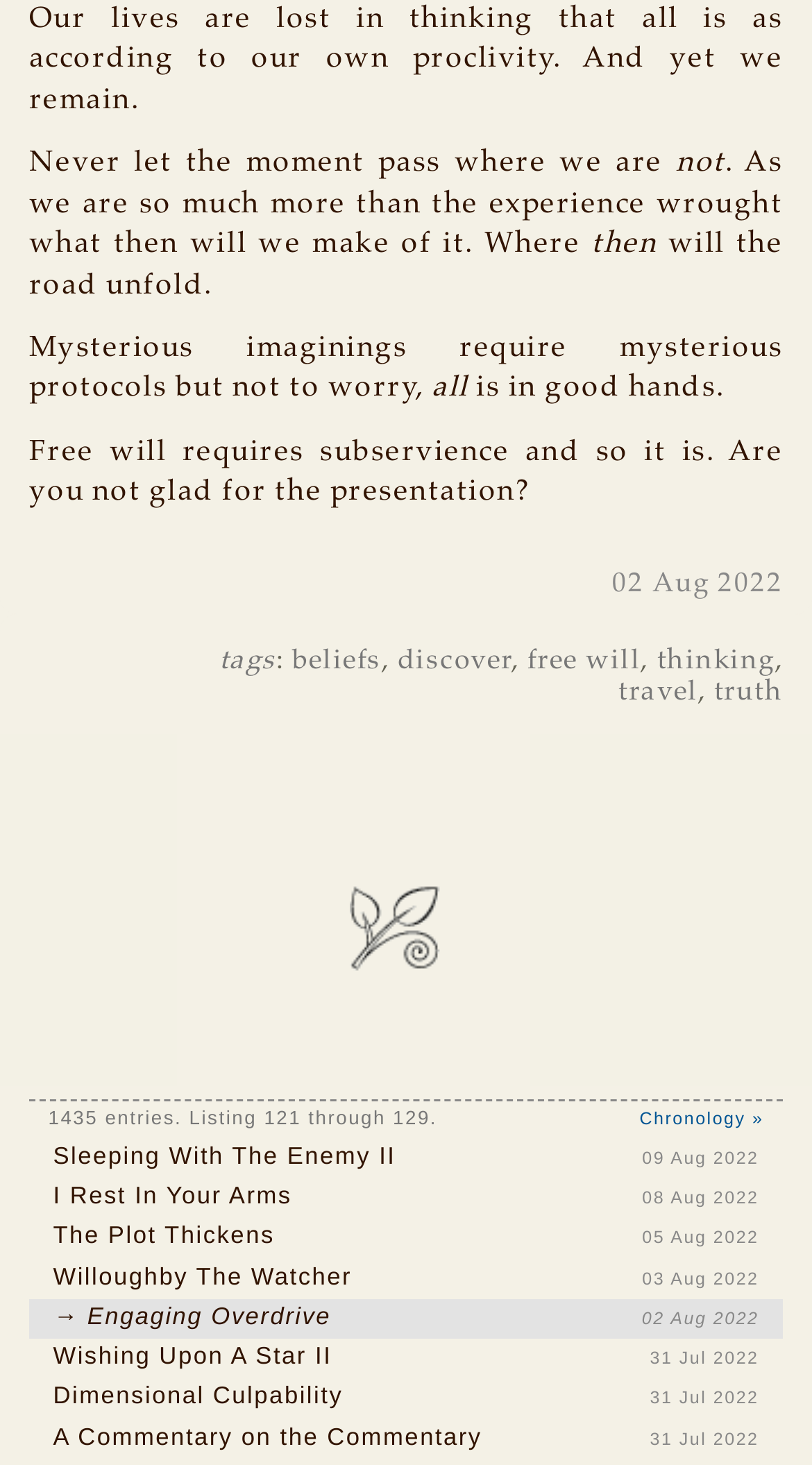Locate the bounding box coordinates of the segment that needs to be clicked to meet this instruction: "Check the sitemap".

None